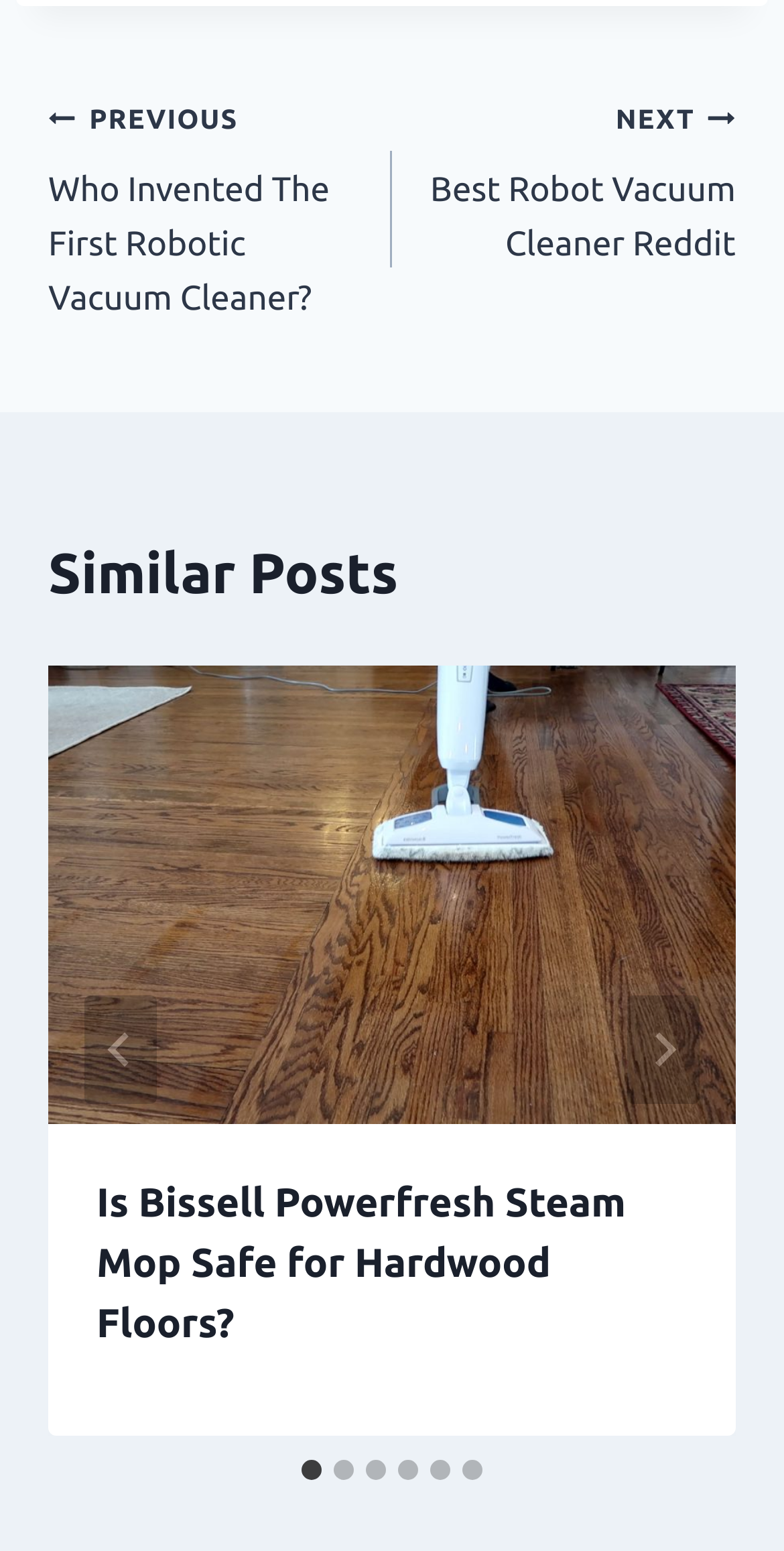How many slides are there in the similar posts section?
Answer the question with a thorough and detailed explanation.

I counted the number of tabs in the tablist with the label 'Select a slide to show' and found that there are 6 tabs, which means there are 6 slides in the similar posts section.